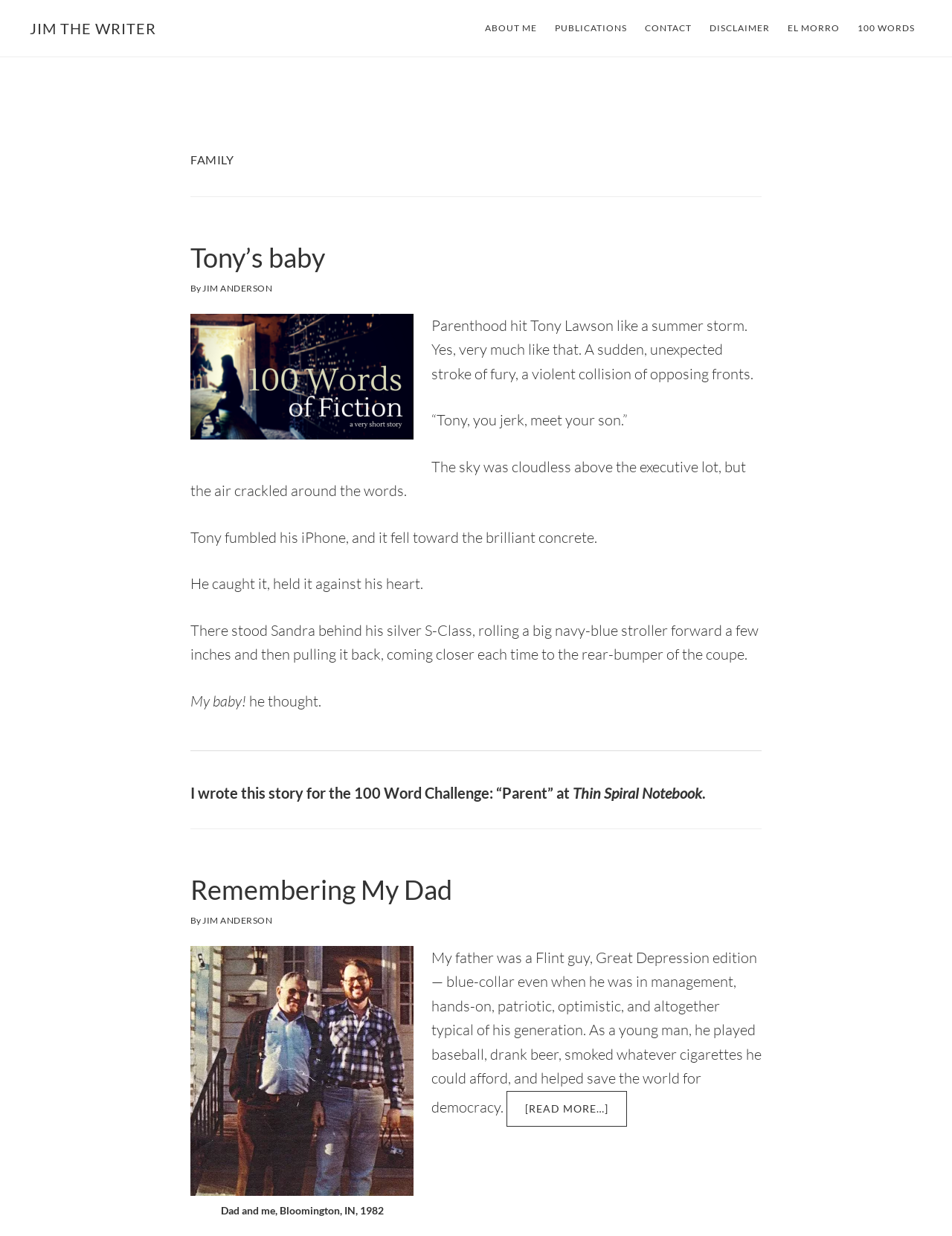Find the bounding box coordinates of the element's region that should be clicked in order to follow the given instruction: "view the DISCLAIMER page". The coordinates should consist of four float numbers between 0 and 1, i.e., [left, top, right, bottom].

[0.738, 0.013, 0.816, 0.032]